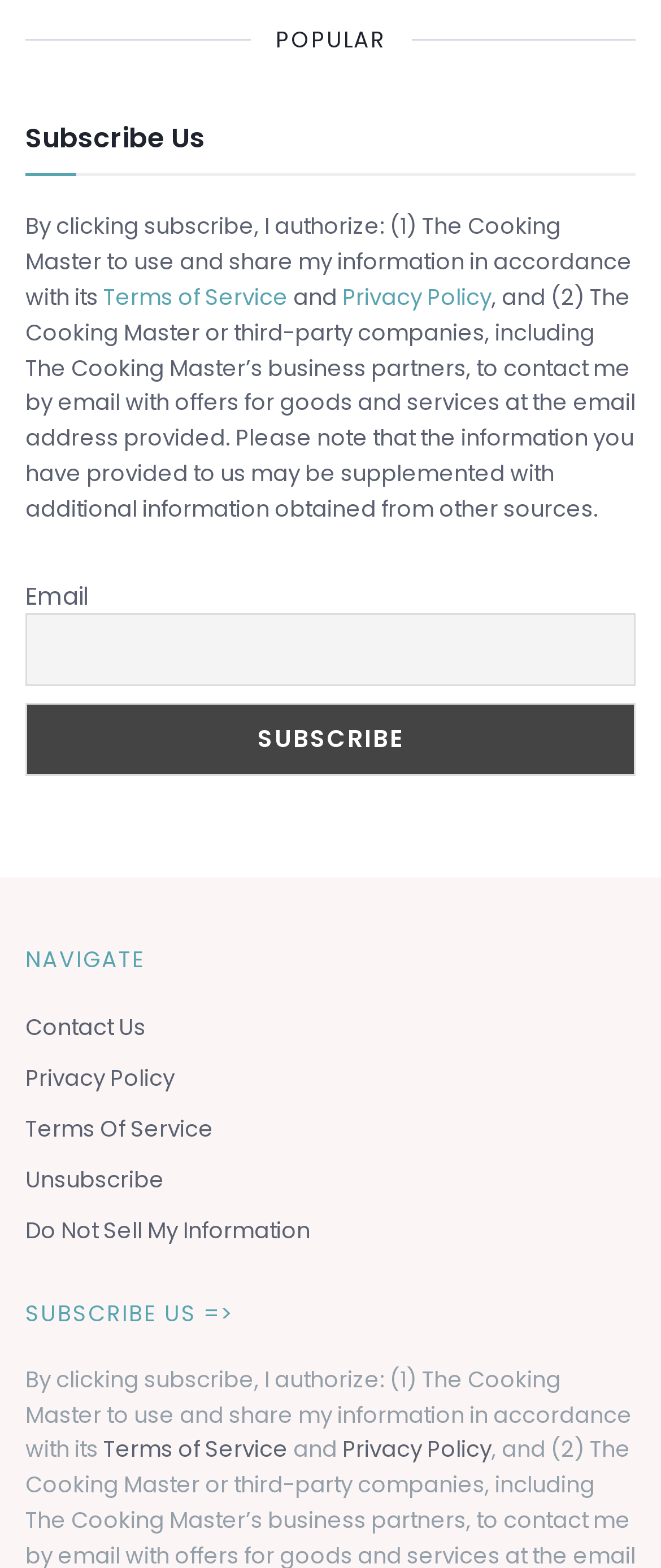Given the element description Terms Of Service, identify the bounding box coordinates for the UI element on the webpage screenshot. The format should be (top-left x, top-left y, bottom-right x, bottom-right y), with values between 0 and 1.

[0.038, 0.709, 0.323, 0.731]